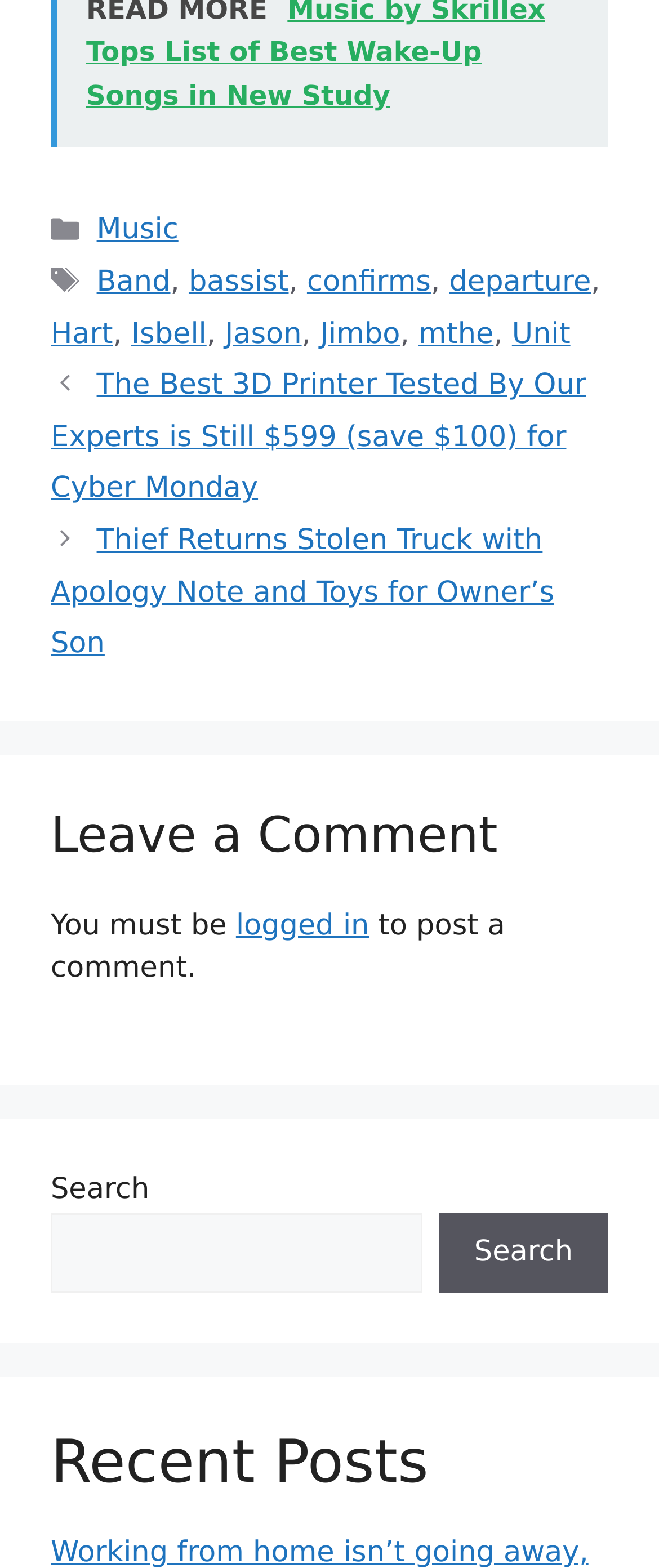Please provide a brief answer to the question using only one word or phrase: 
What is the function of the button with the text 'Search'?

To search